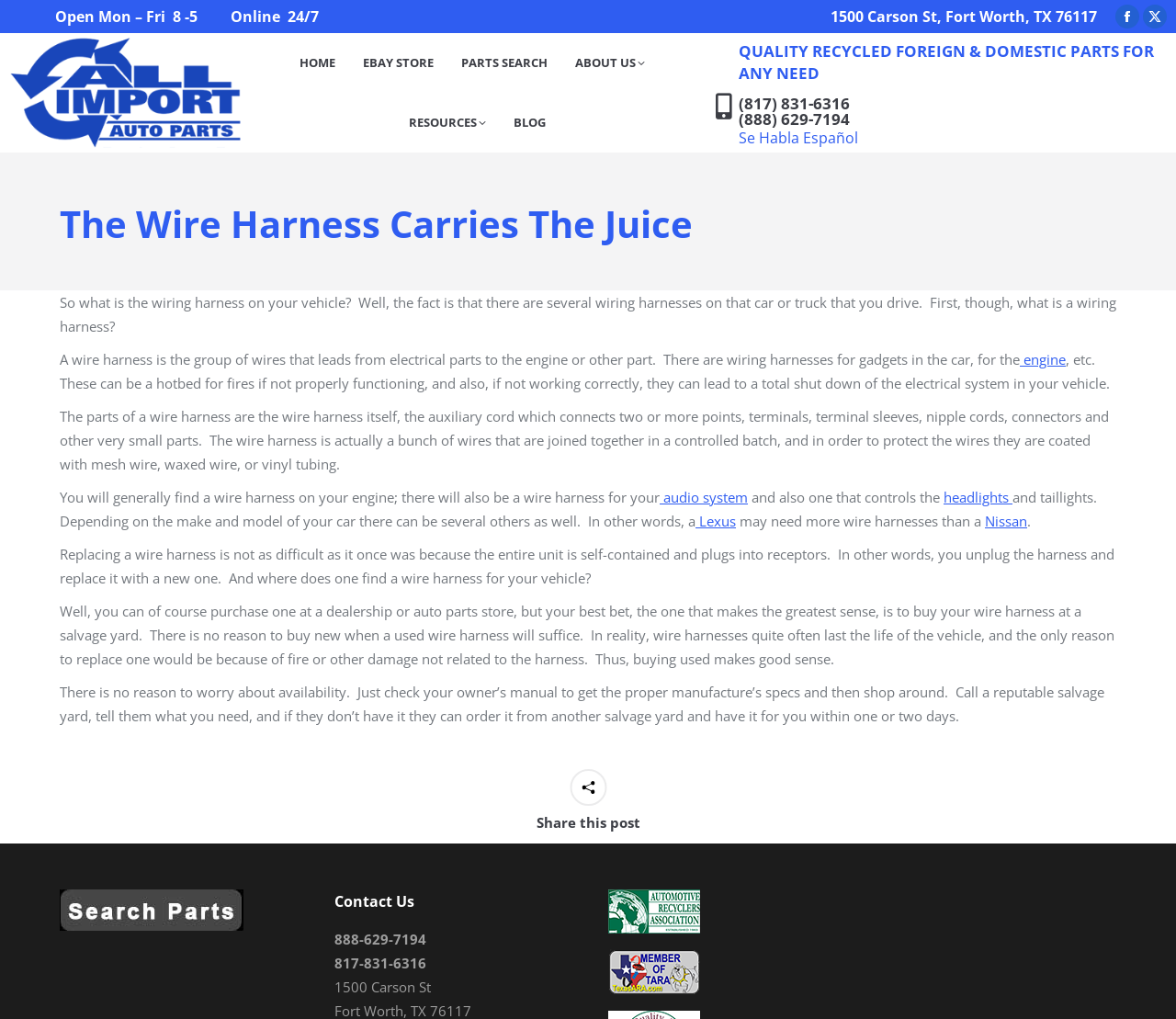Locate the coordinates of the bounding box for the clickable region that fulfills this instruction: "Contact us".

[0.284, 0.875, 0.352, 0.894]